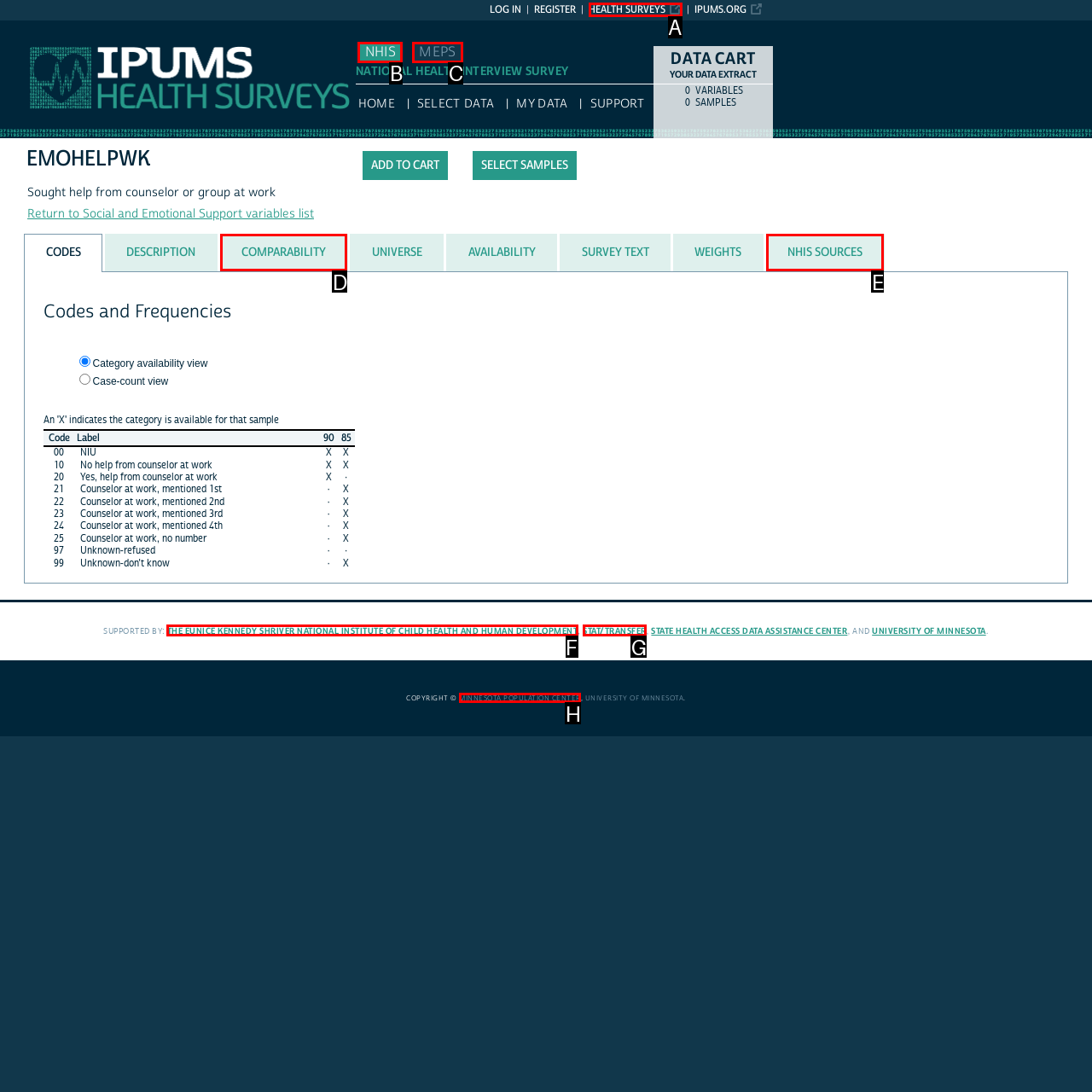Select the letter that aligns with the description: Stat/Transfer. Answer with the letter of the selected option directly.

G